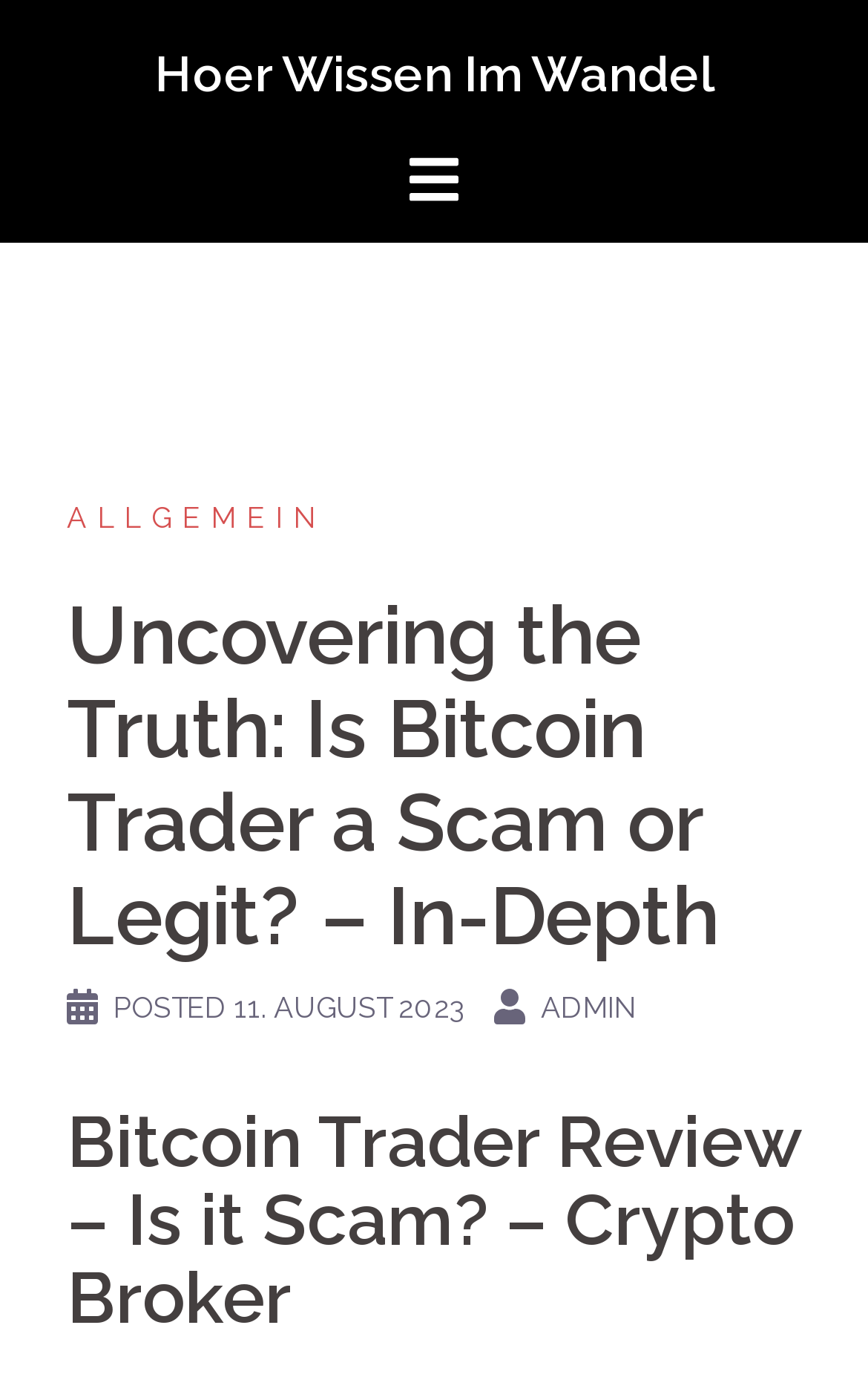Who is the author of the post?
Examine the screenshot and reply with a single word or phrase.

ADMIN